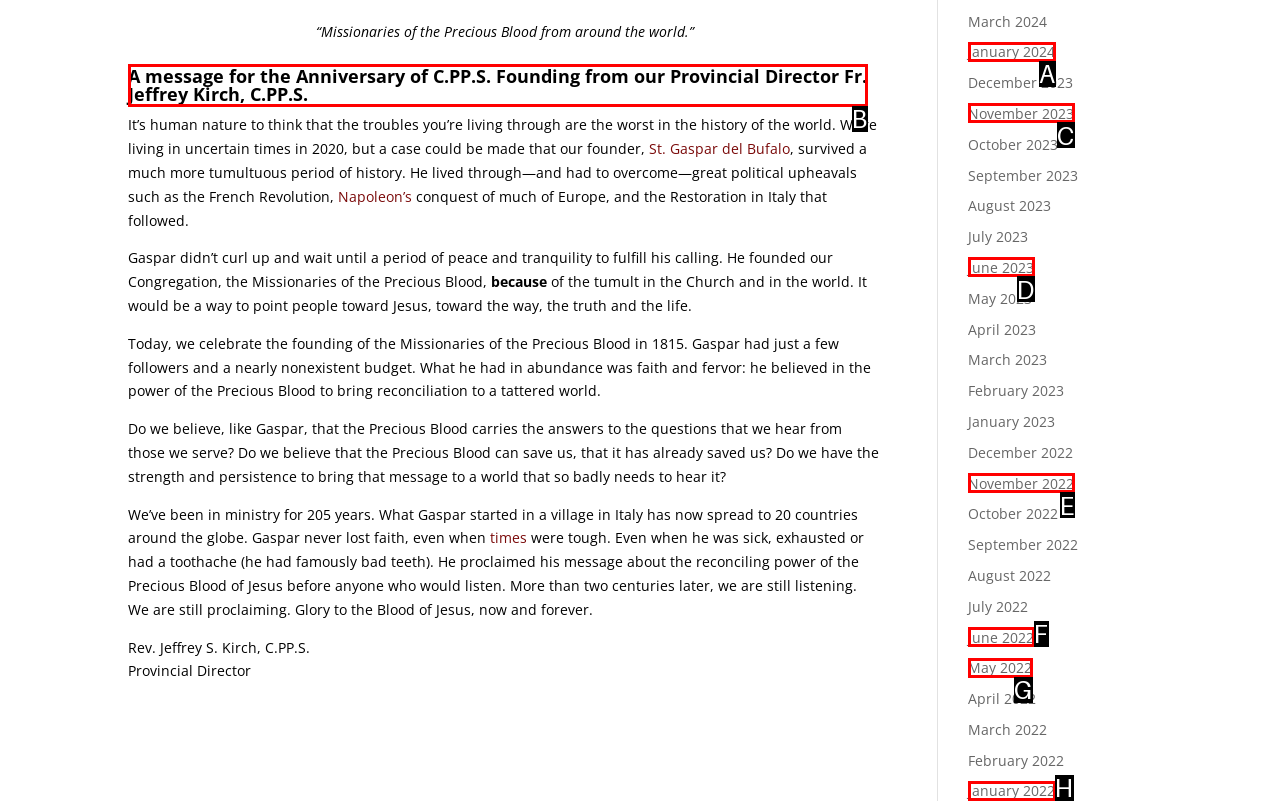Identify the HTML element that matches the description: Fr. Jeffrey Kirch. Provide the letter of the correct option from the choices.

B